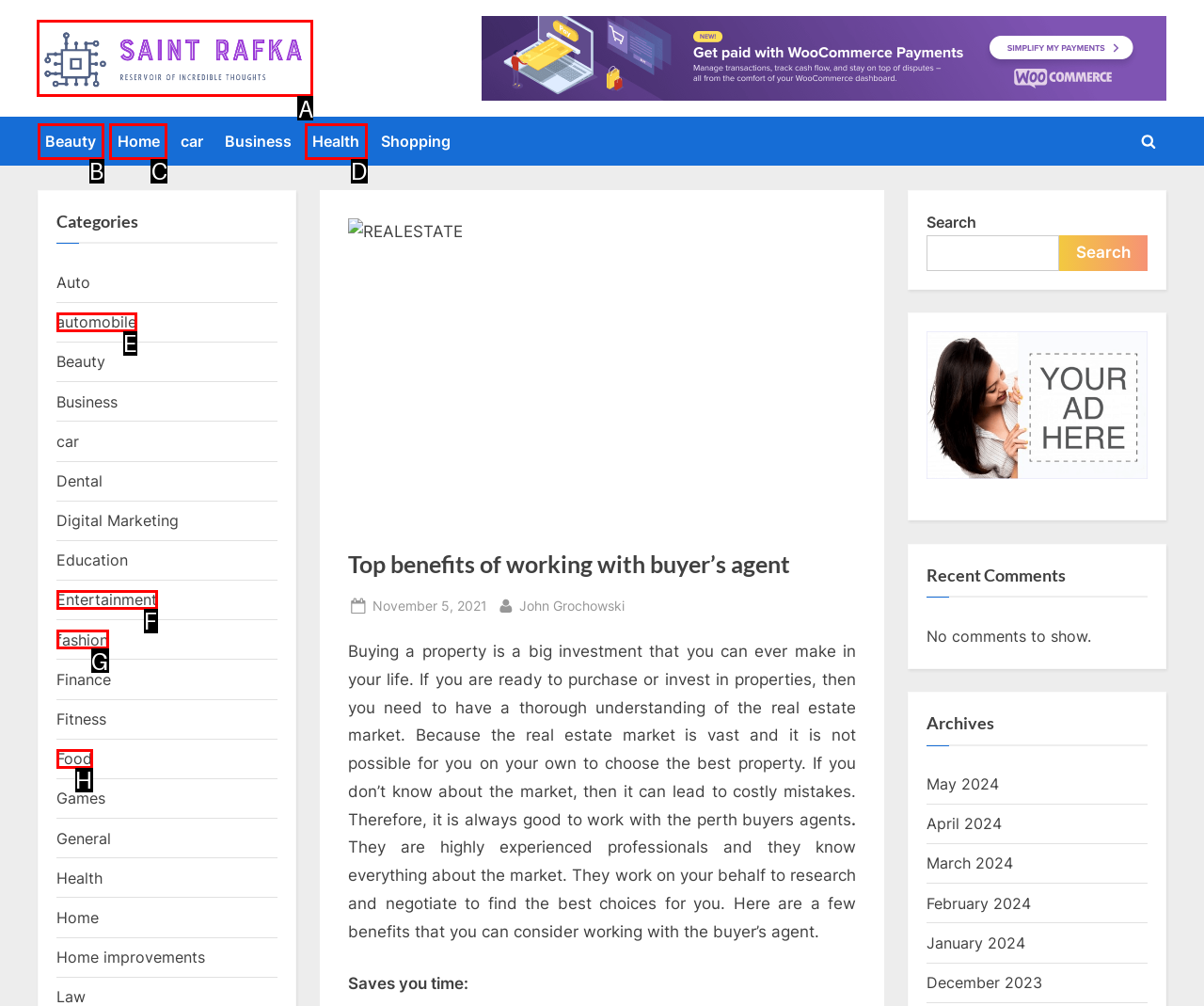Tell me the letter of the UI element I should click to accomplish the task: Click on the 'Saint Rafka' link based on the choices provided in the screenshot.

A